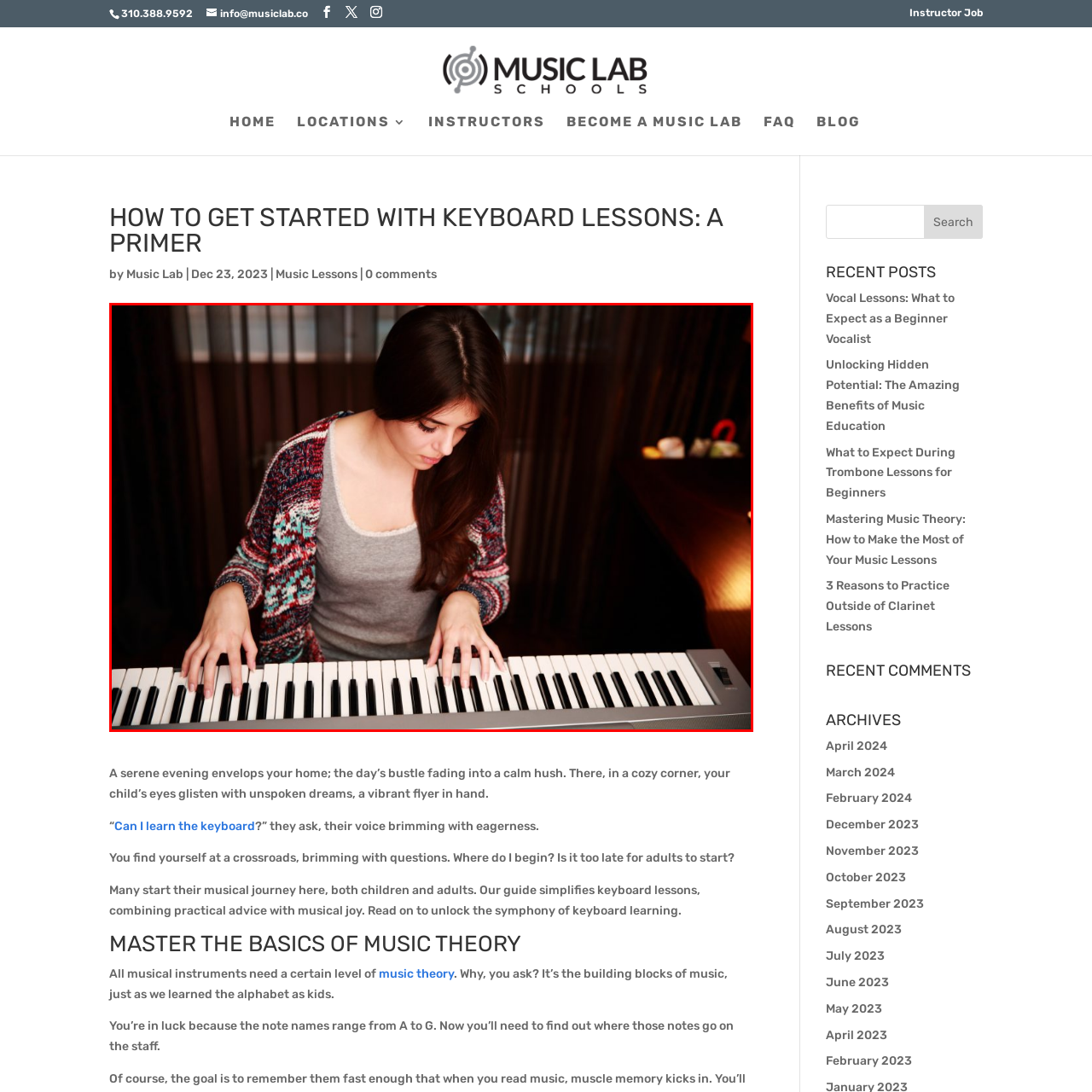Analyze the content inside the red-marked area, What is the atmosphere of the room? Answer using only one word or a concise phrase.

Serene